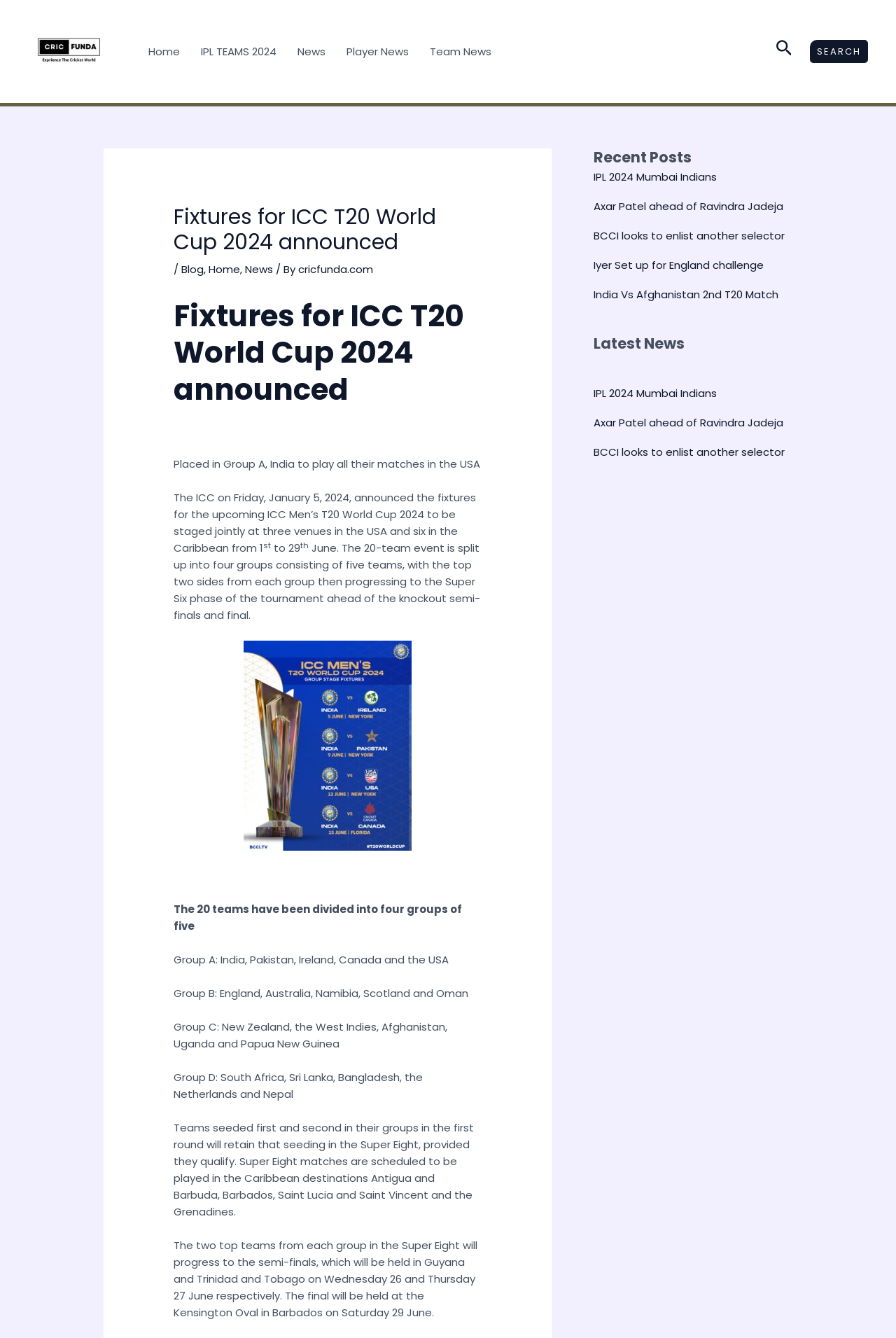Could you highlight the region that needs to be clicked to execute the instruction: "Click on the 'IPL TEAMS 2024' link"?

[0.212, 0.0, 0.32, 0.077]